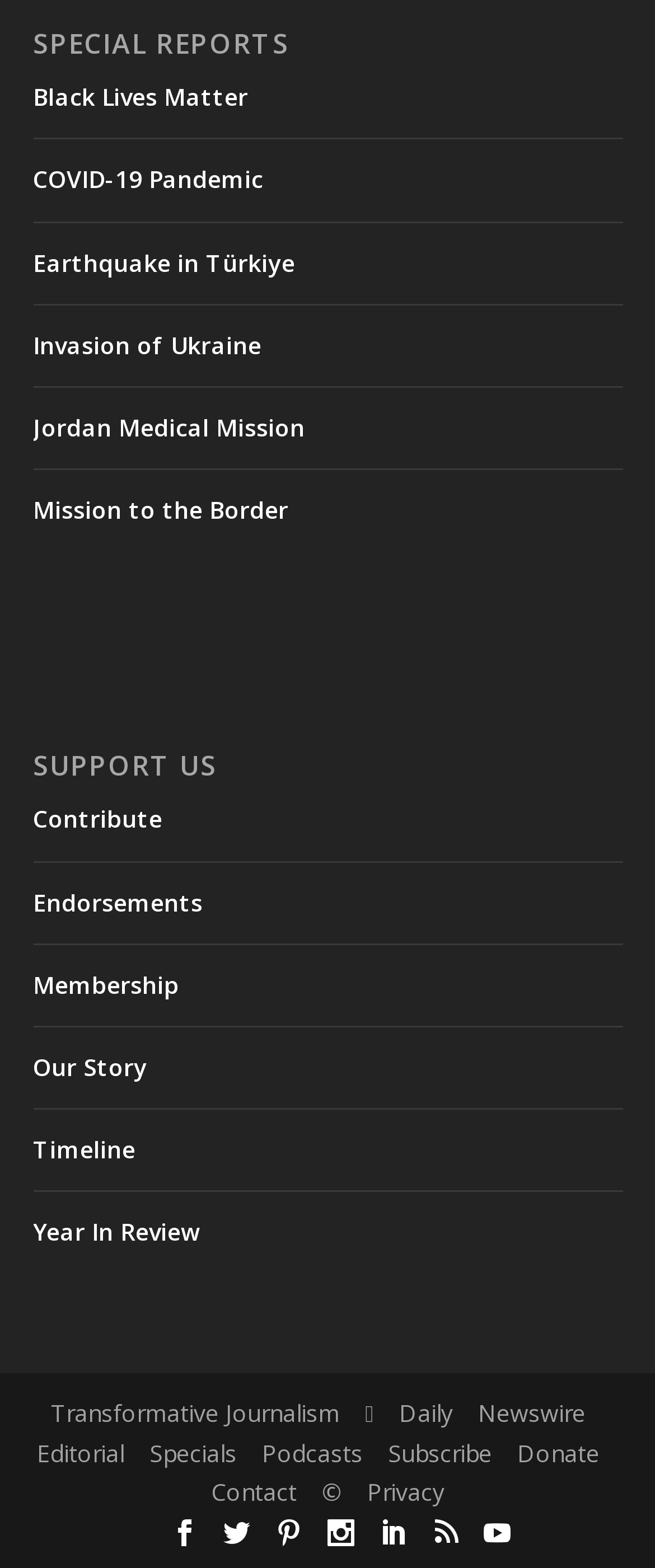How many links are under the 'SPECIAL REPORTS' category?
Provide a detailed and extensive answer to the question.

Under the 'SPECIAL REPORTS' category, I counted 6 links: 'Black Lives Matter', 'COVID-19 Pandemic', 'Earthquake in Türkiye', 'Invasion of Ukraine', 'Jordan Medical Mission', and 'Mission to the Border'.